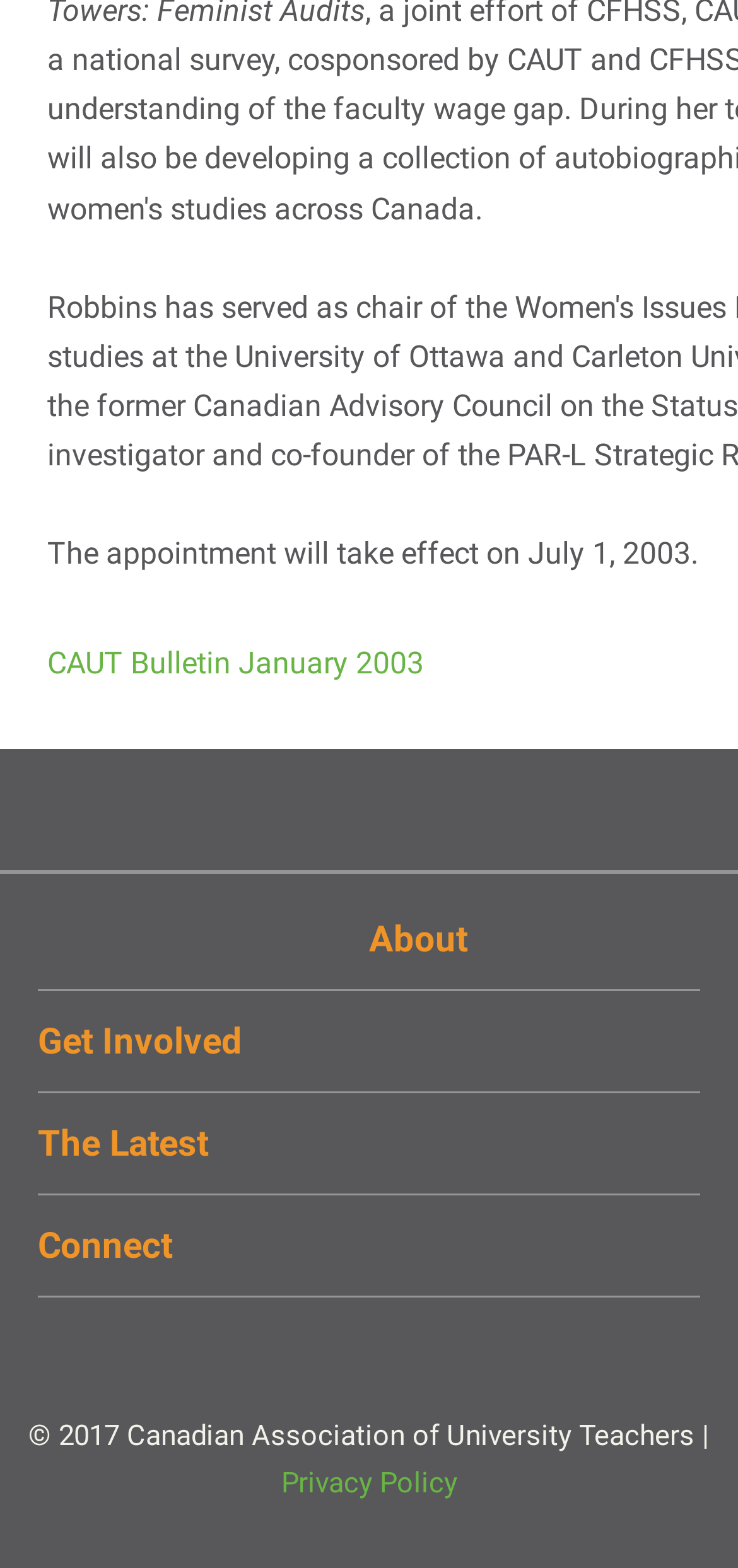Please determine the bounding box coordinates for the element with the description: "Twitter".

[0.149, 0.848, 0.205, 0.875]